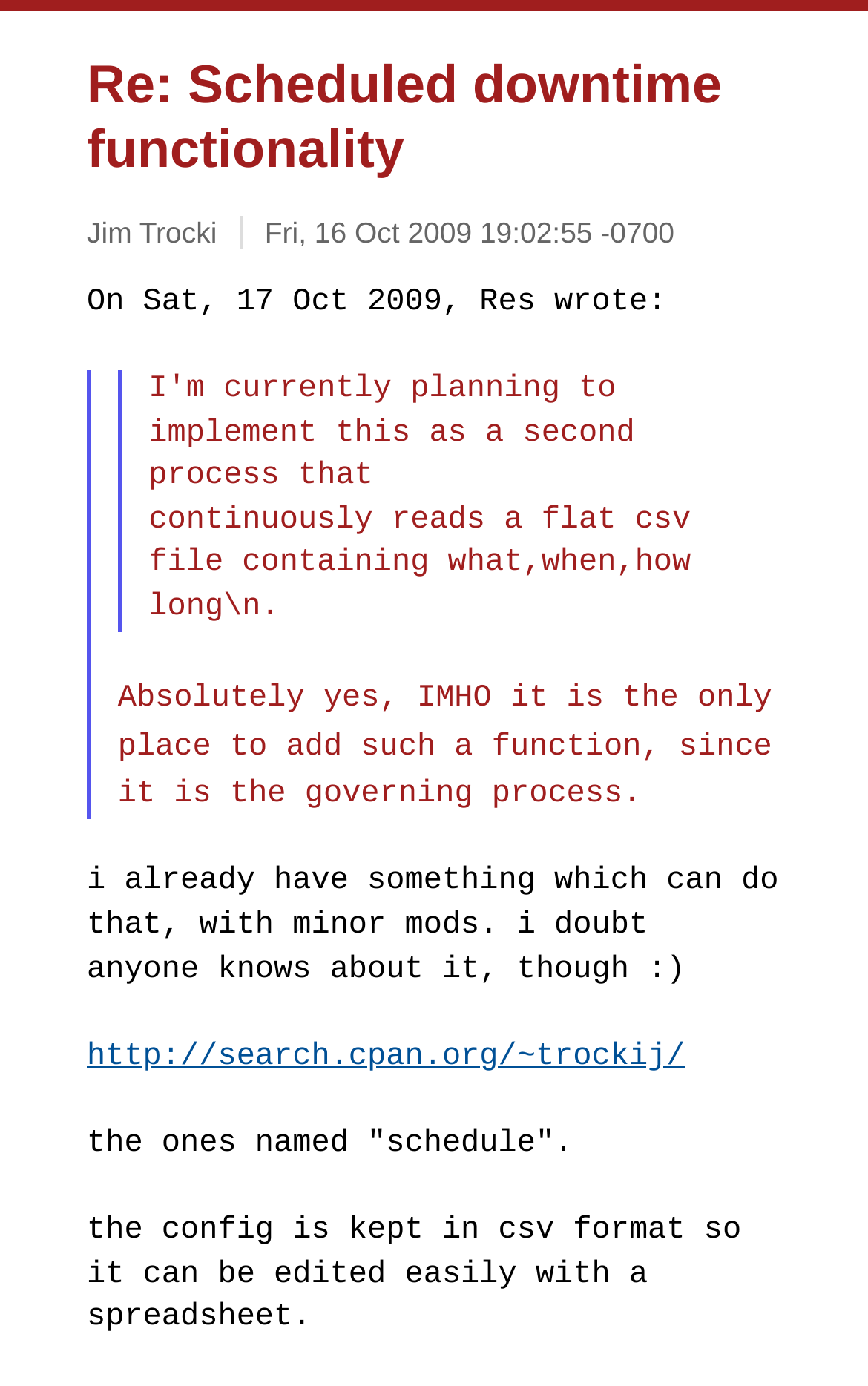Identify the bounding box of the UI element described as follows: "Re: Scheduled downtime functionality". Provide the coordinates as four float numbers in the range of 0 to 1 [left, top, right, bottom].

[0.1, 0.04, 0.832, 0.13]